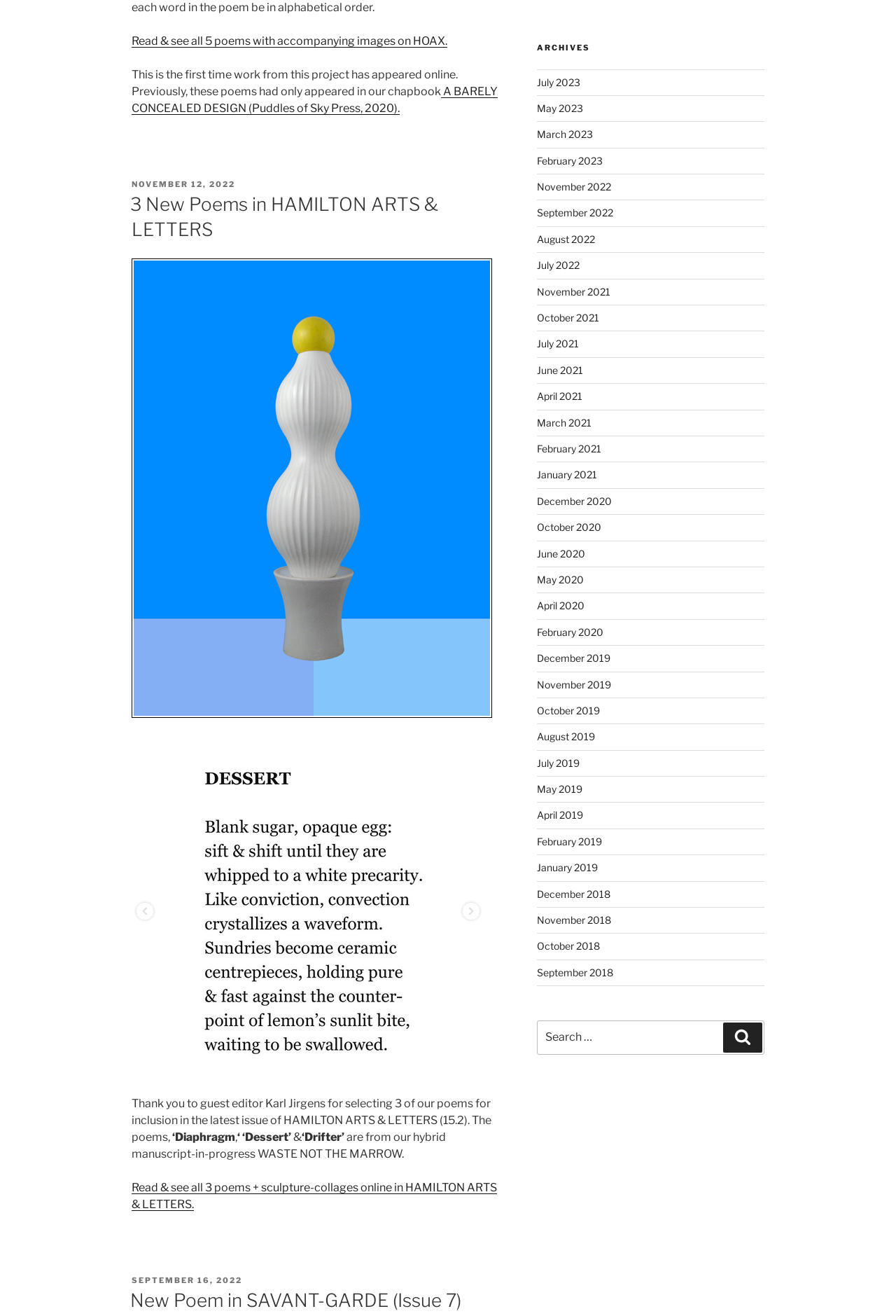What is the name of the press that published A BARELY CONCEALED DESIGN?
Your answer should be a single word or phrase derived from the screenshot.

Puddles of Sky Press